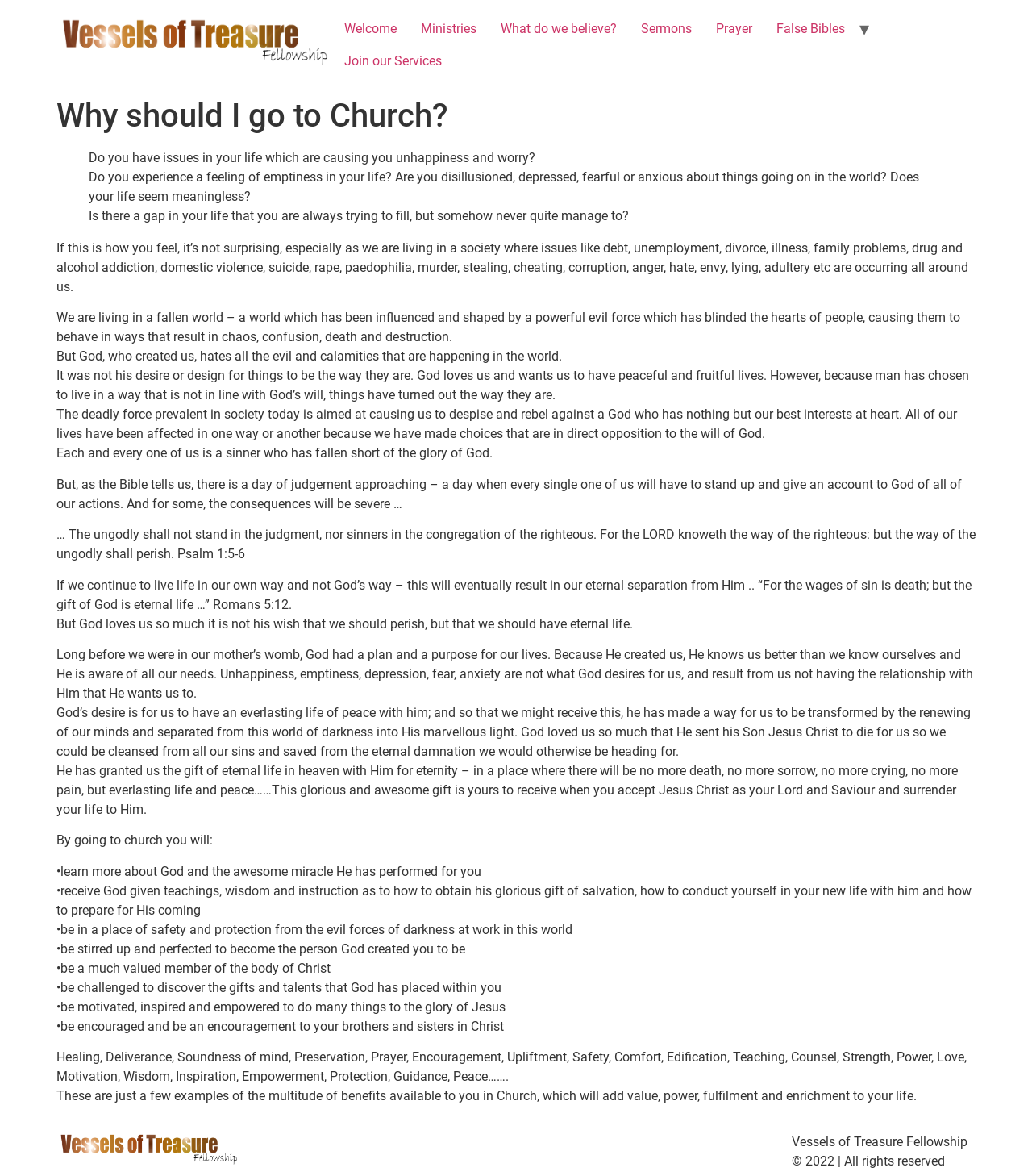Please identify the bounding box coordinates of the clickable region that I should interact with to perform the following instruction: "Click the 'Vessels of Treasure Fellowship' link at the bottom". The coordinates should be expressed as four float numbers between 0 and 1, i.e., [left, top, right, bottom].

[0.055, 0.961, 0.233, 0.998]